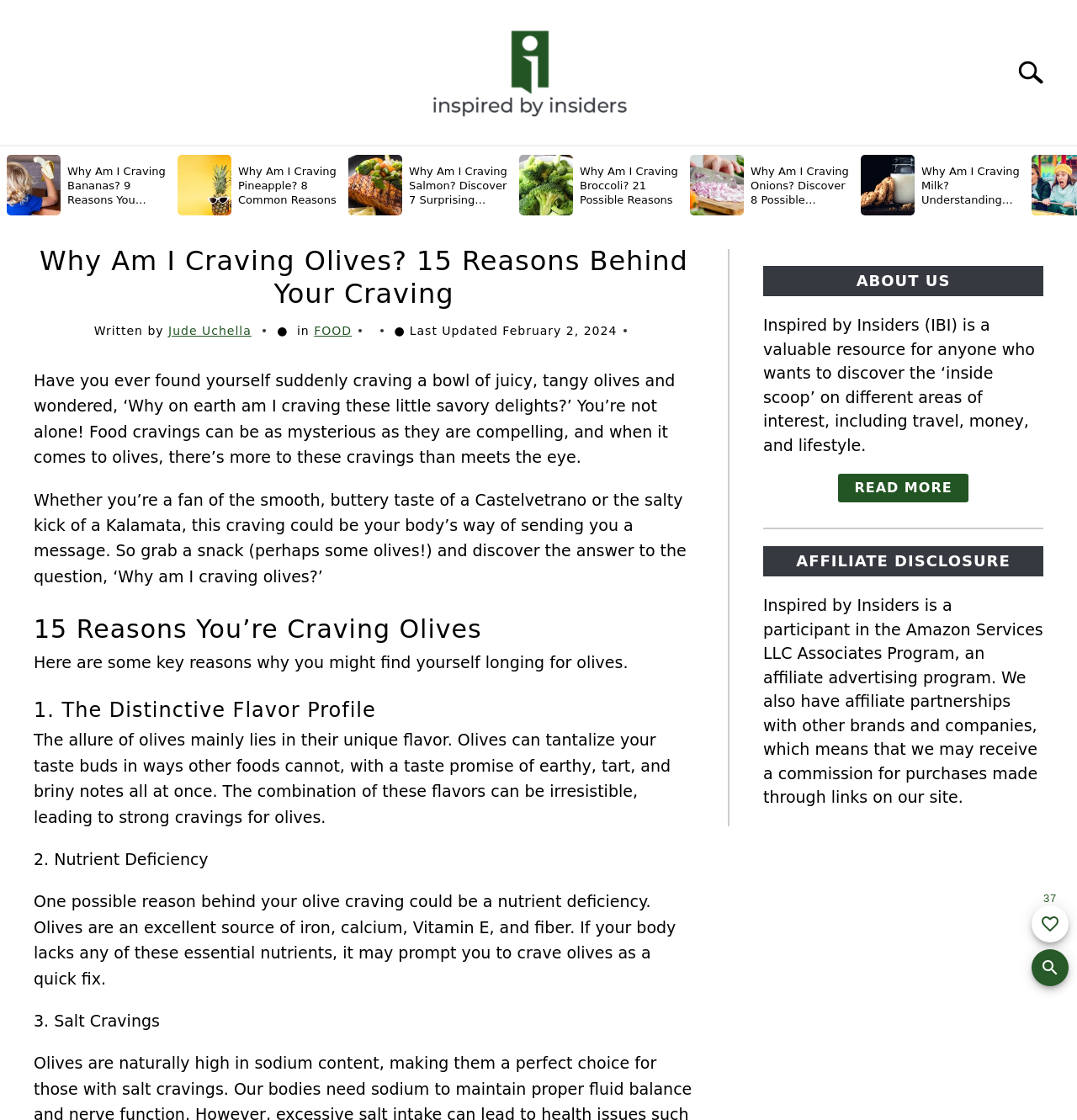What is the author of the article?
From the image, provide a succinct answer in one word or a short phrase.

Jude Uchella